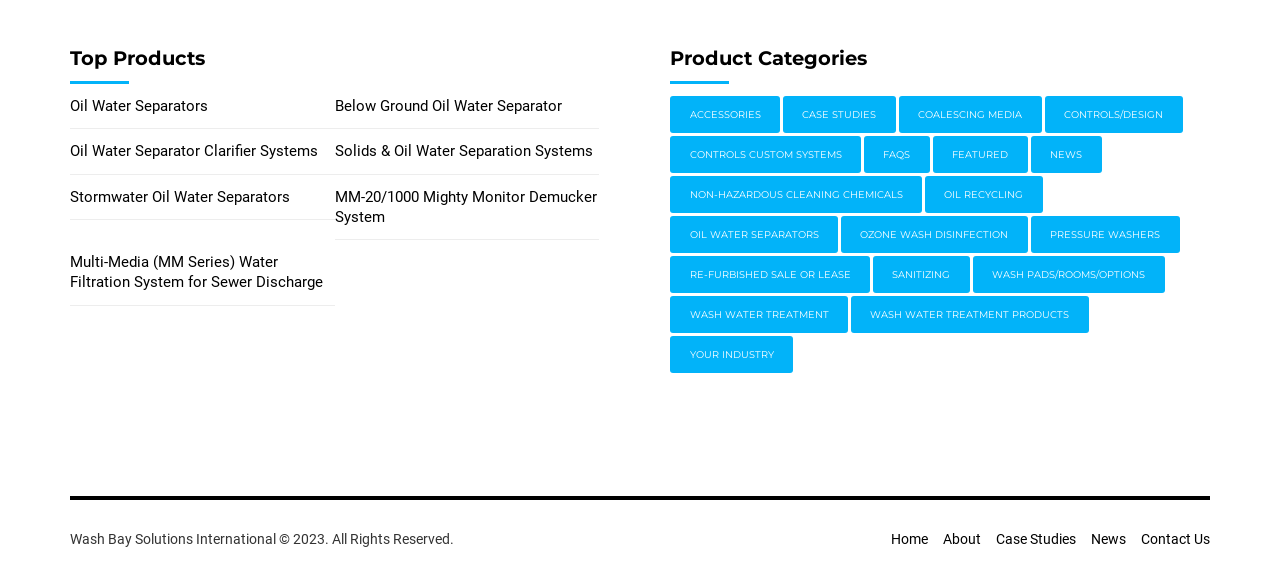Identify the coordinates of the bounding box for the element that must be clicked to accomplish the instruction: "Learn about Coalescing Media".

[0.702, 0.166, 0.814, 0.23]